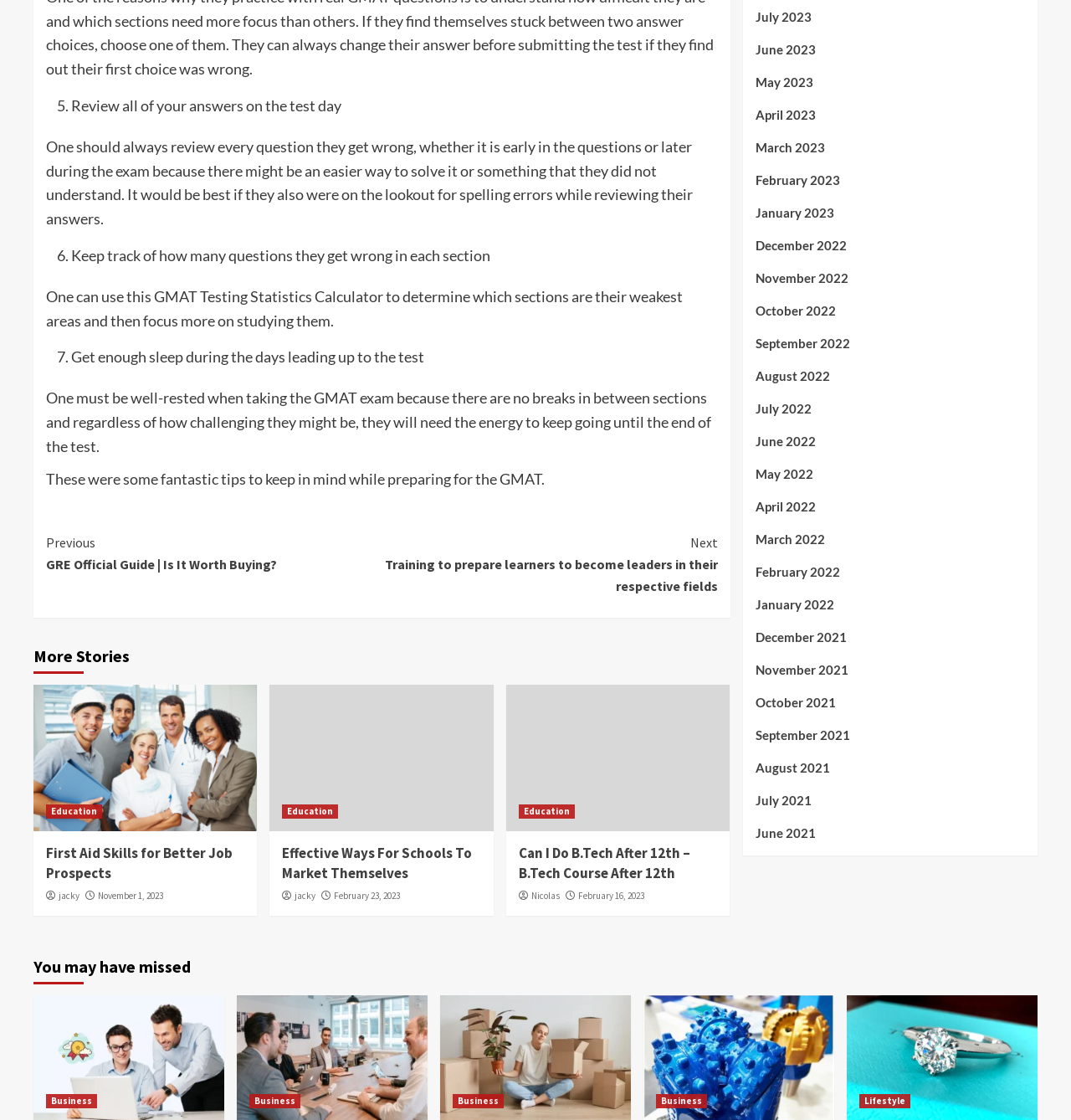Please identify the bounding box coordinates of the clickable region that I should interact with to perform the following instruction: "Read 'Effective Ways For Schools To Market Themselves'". The coordinates should be expressed as four float numbers between 0 and 1, i.e., [left, top, right, bottom].

[0.264, 0.754, 0.449, 0.789]